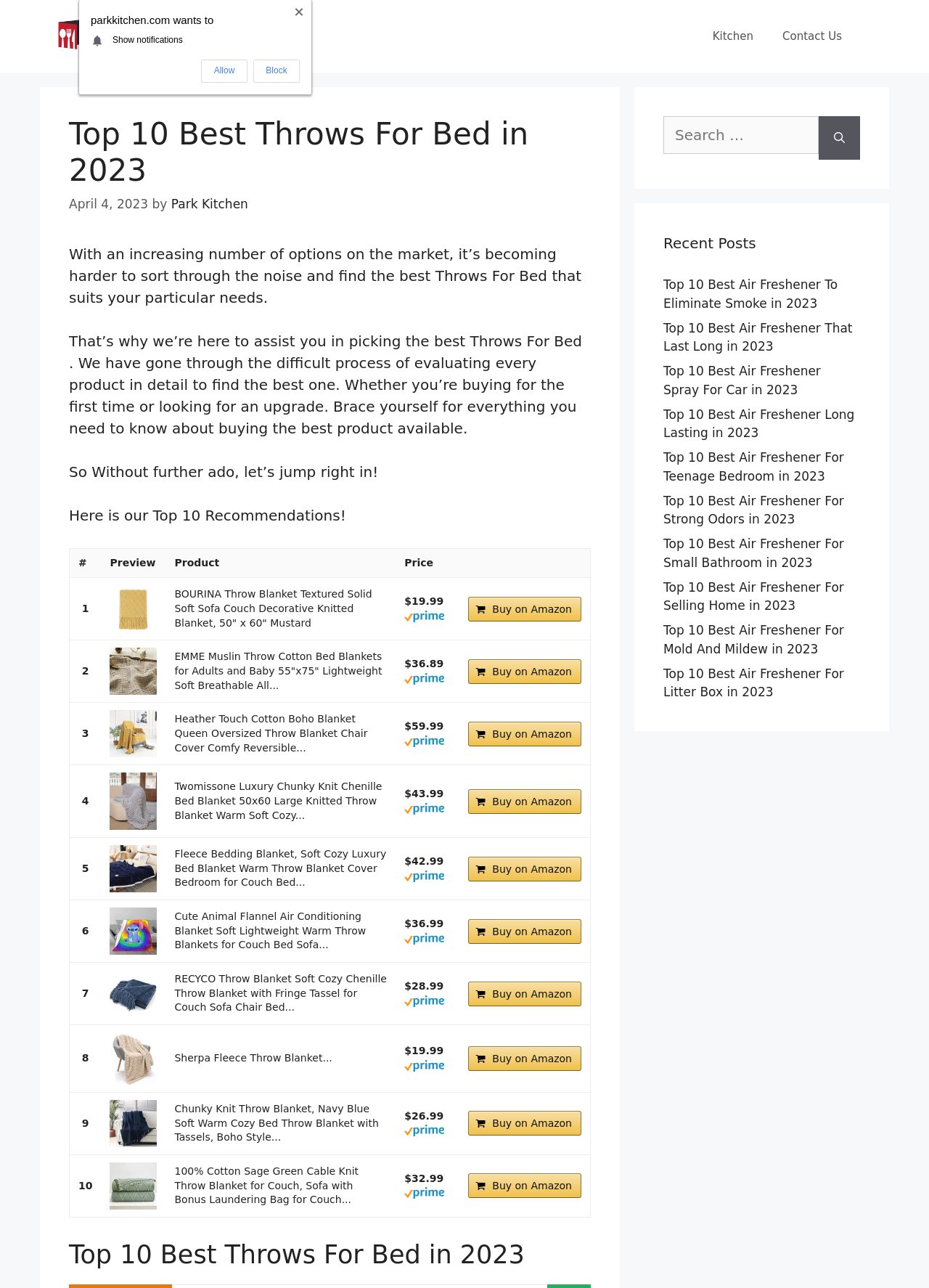Calculate the bounding box coordinates for the UI element based on the following description: "parent_node: Search for: aria-label="Search"". Ensure the coordinates are four float numbers between 0 and 1, i.e., [left, top, right, bottom].

[0.881, 0.09, 0.926, 0.124]